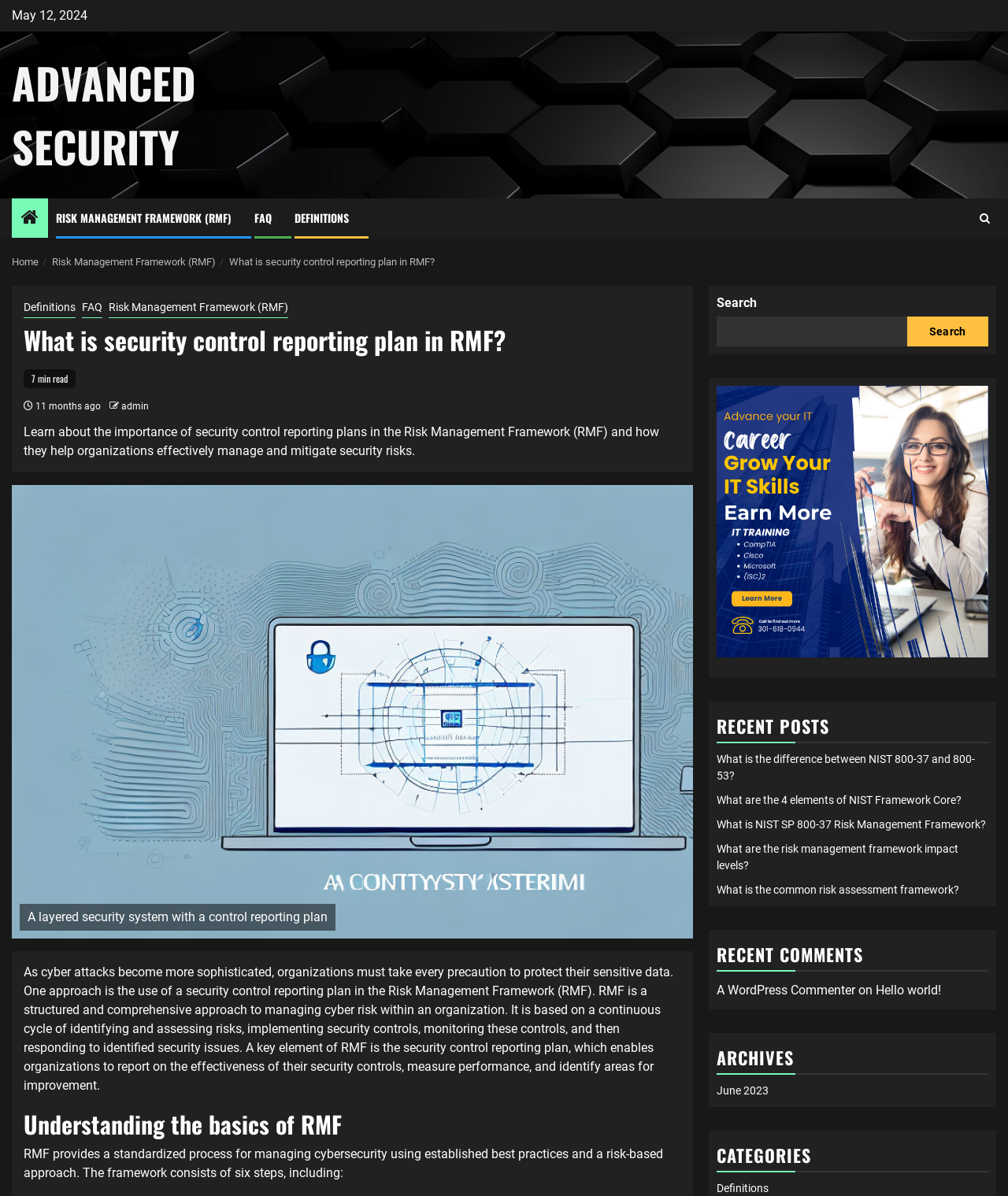Highlight the bounding box coordinates of the element you need to click to perform the following instruction: "View the 'RISK MANAGEMENT FRAMEWORK (RMF)' page."

[0.055, 0.175, 0.23, 0.189]